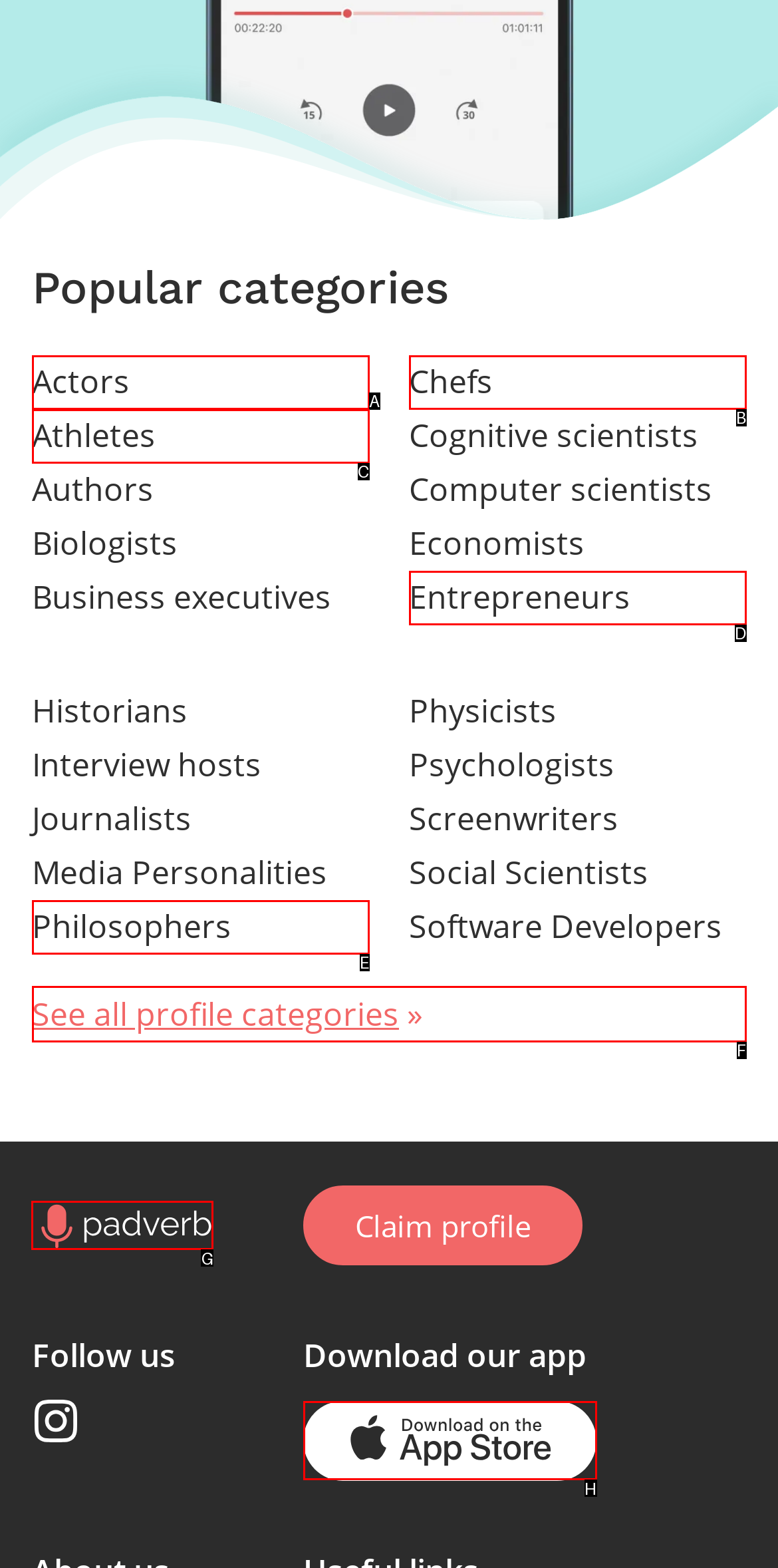For the given instruction: Go to home page, determine which boxed UI element should be clicked. Answer with the letter of the corresponding option directly.

G